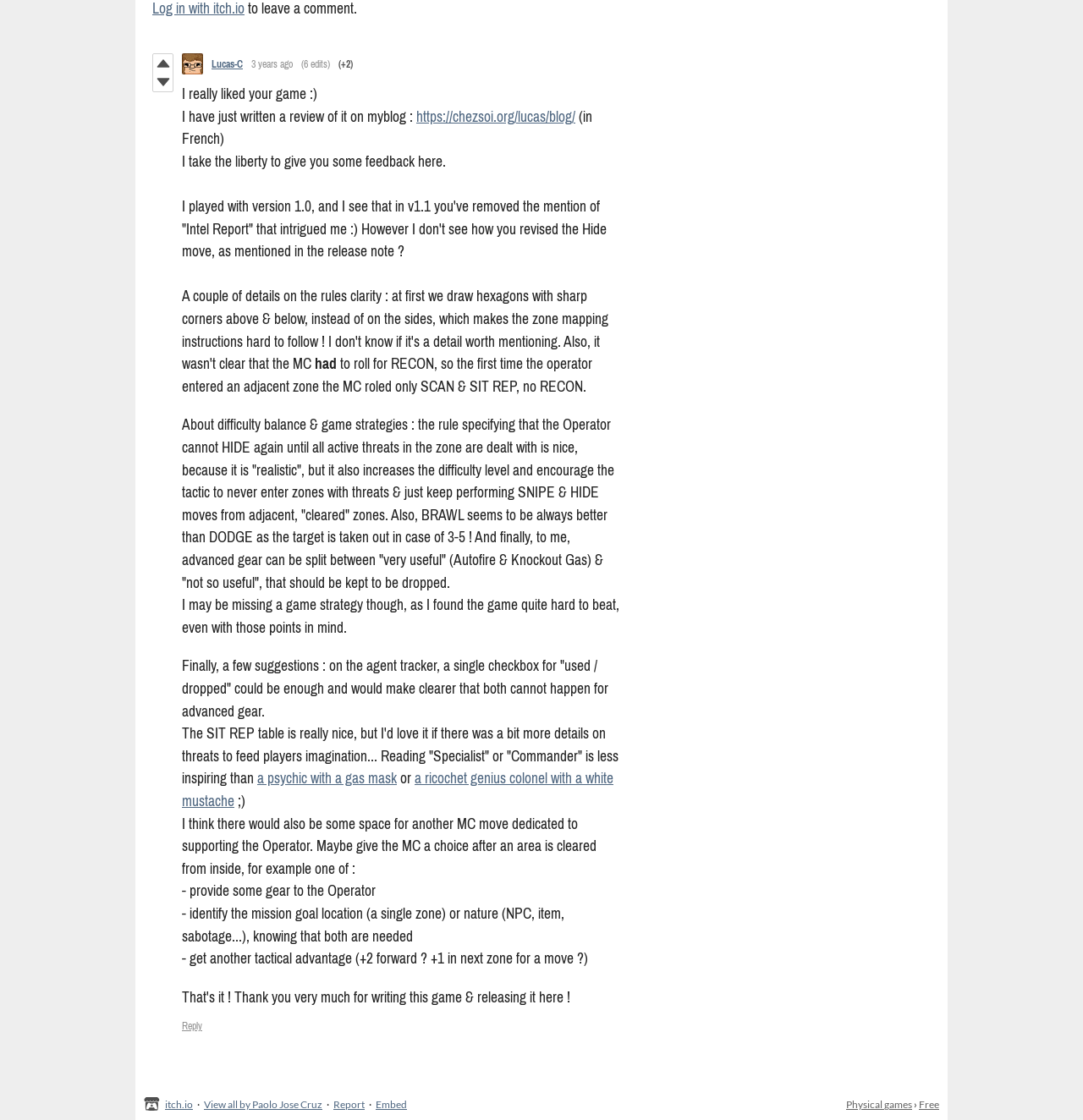What is the purpose of the 'Reply' link?
Look at the screenshot and respond with a single word or phrase.

To reply to the comment